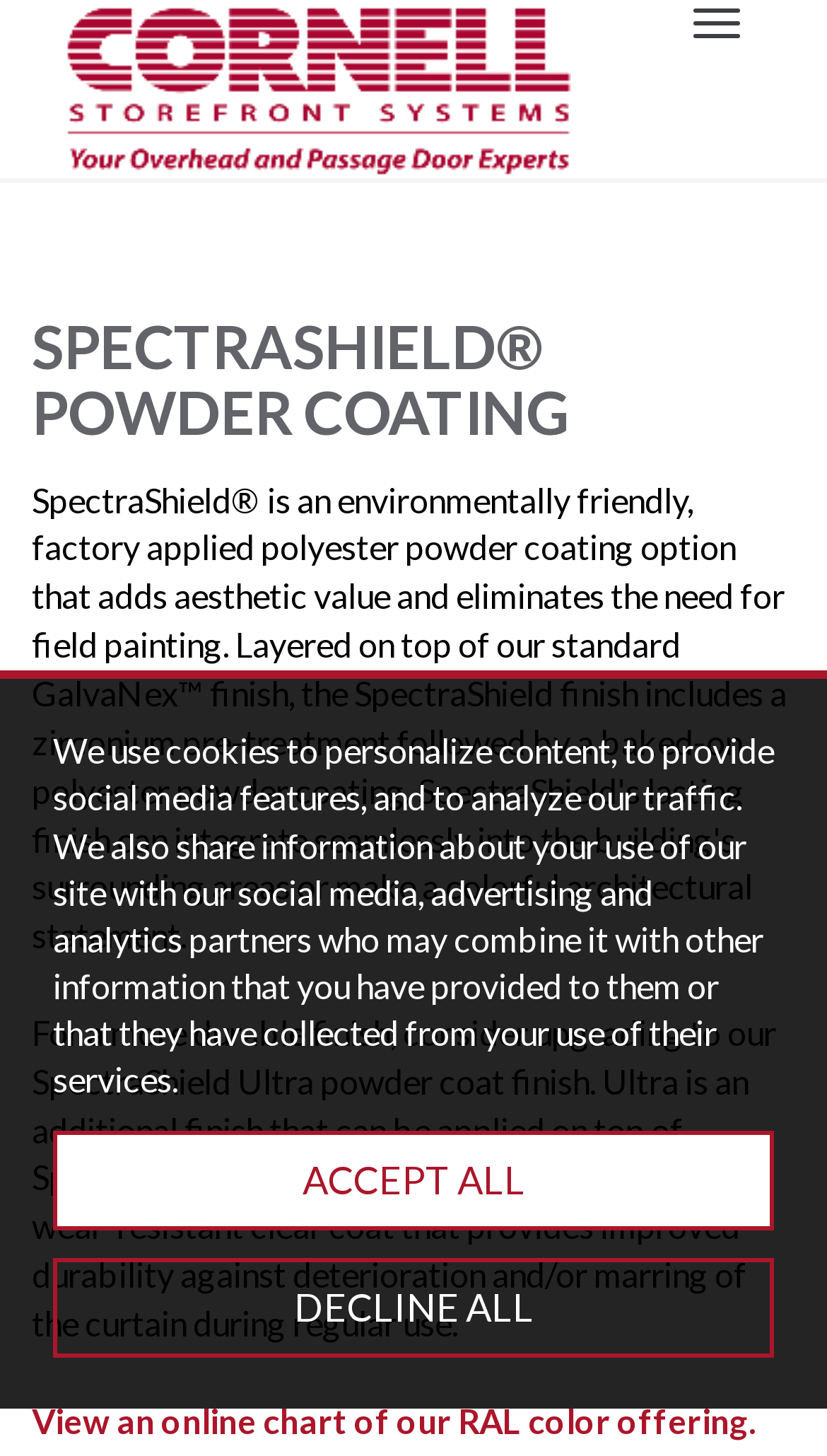What is the benefit of upgrading to SpectraShield Ultra?
Provide an in-depth and detailed explanation in response to the question.

The text suggests that upgrading to SpectraShield Ultra provides a more durable finish, which implies that it offers a better performance compared to the standard SpectraShield.